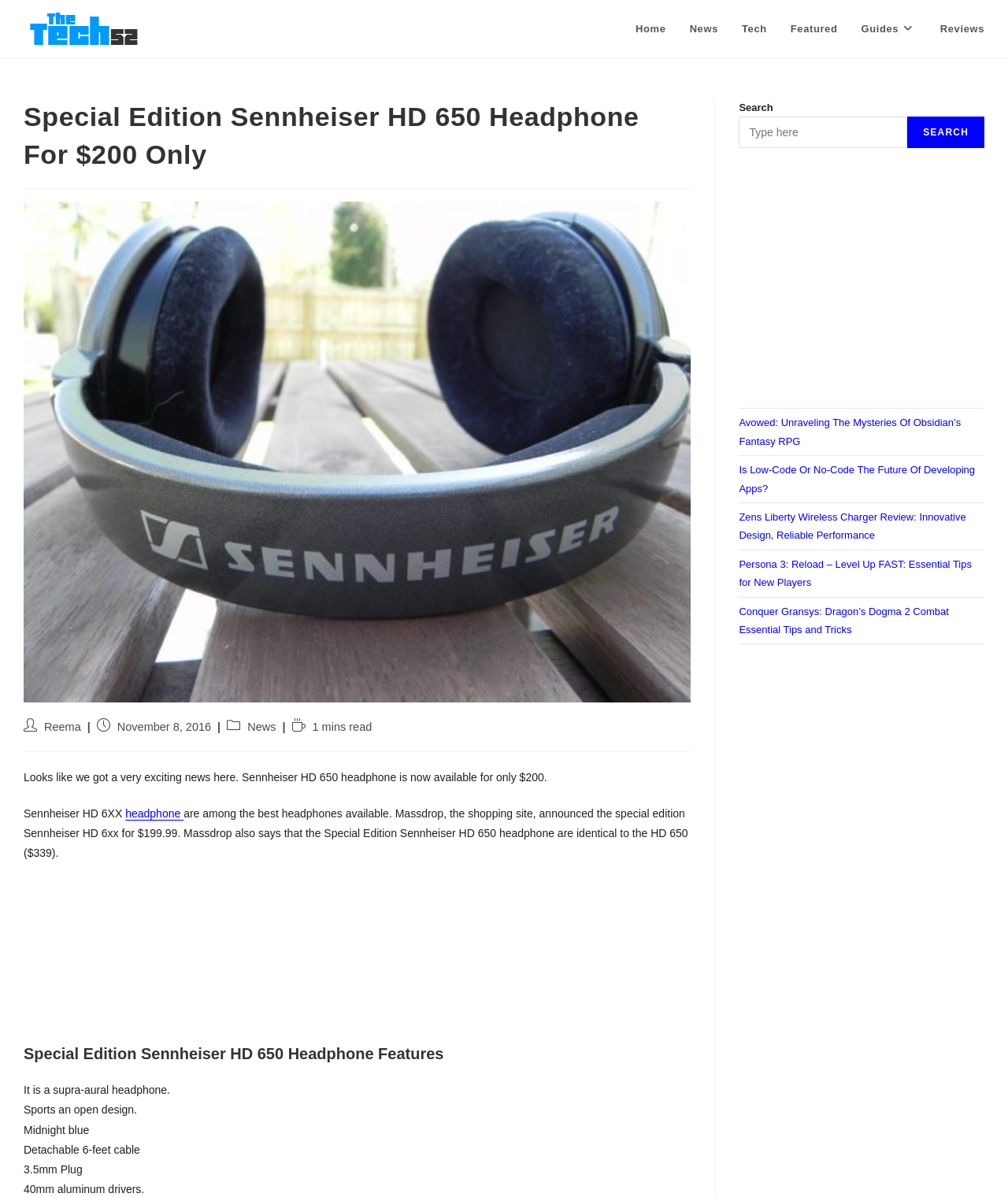Identify the bounding box for the element characterized by the following description: "parent_node: SEARCH name="s" placeholder="Type here"".

[0.733, 0.098, 0.9, 0.124]